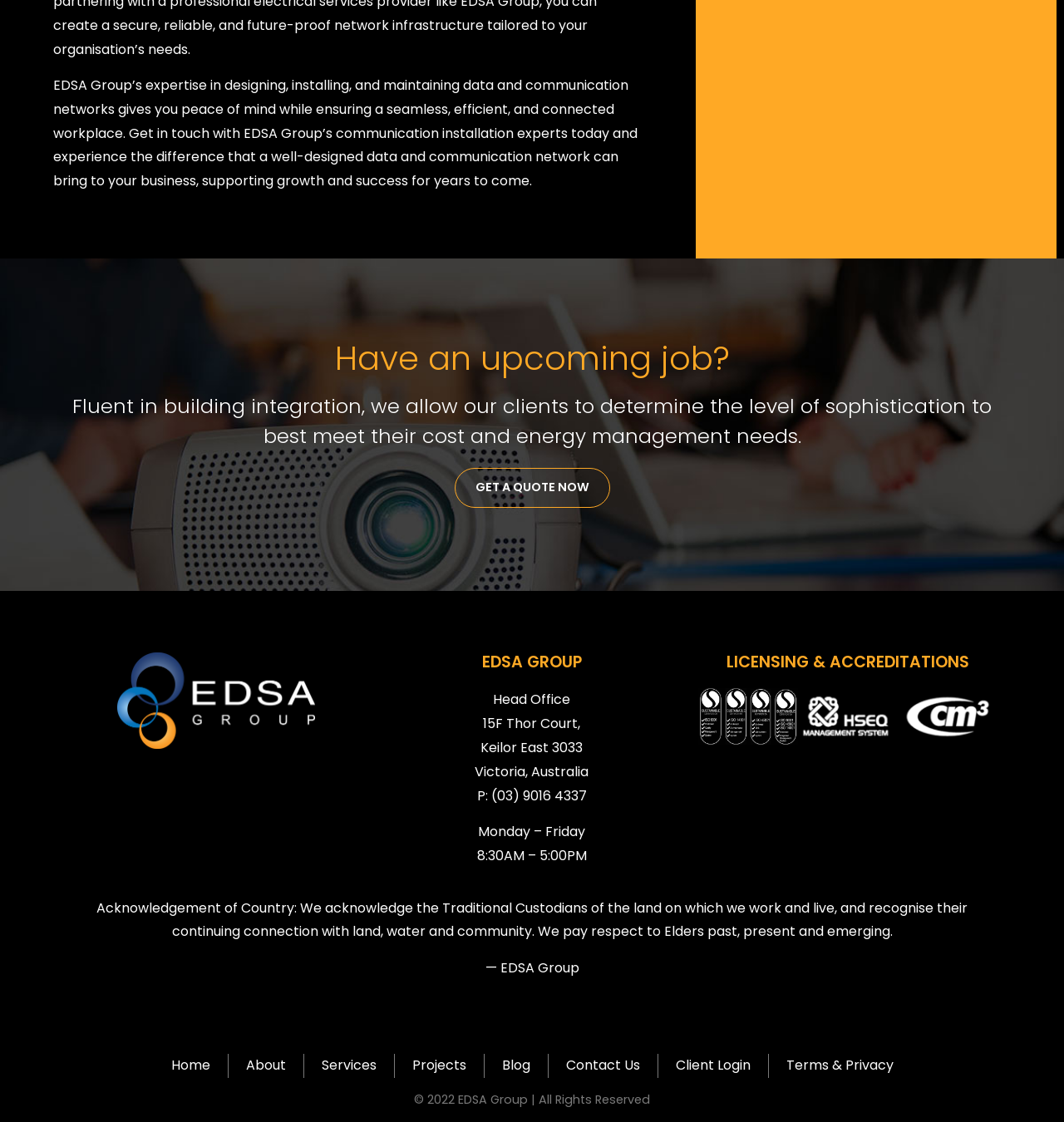What is the acknowledgement of country statement?
Kindly answer the question with as much detail as you can.

The acknowledgement of country statement is mentioned at the bottom of the page, which acknowledges the Traditional Custodians of the land and recognises their continuing connection with land, water, and community.